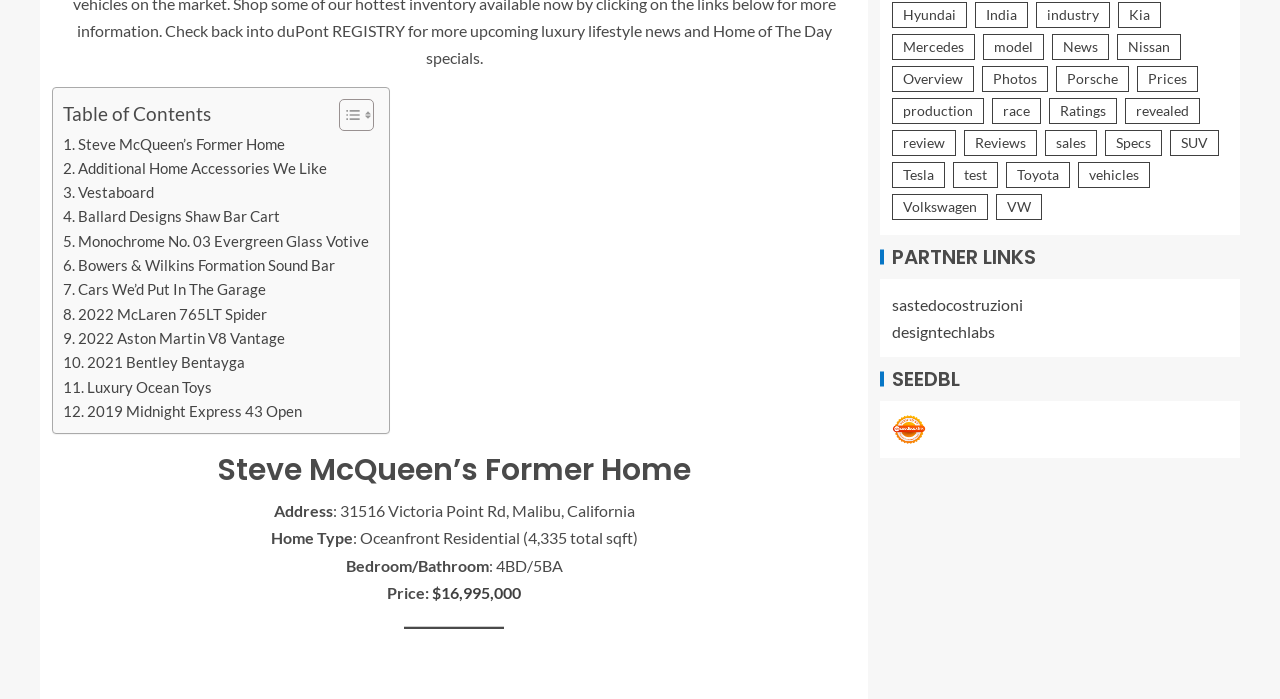Pinpoint the bounding box coordinates of the element you need to click to execute the following instruction: "Toggle Table of Content". The bounding box should be represented by four float numbers between 0 and 1, in the format [left, top, right, bottom].

[0.253, 0.14, 0.288, 0.188]